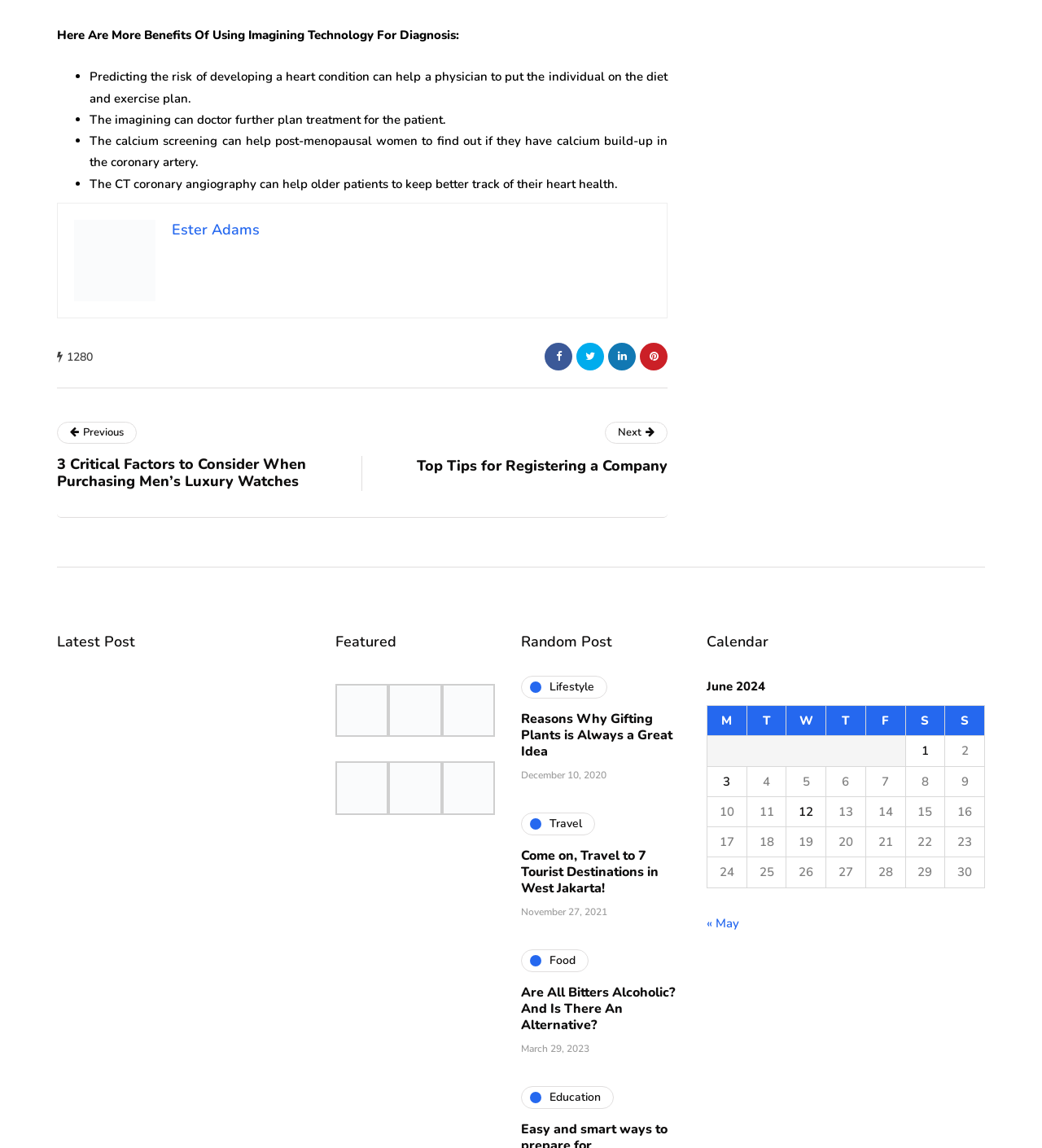How many columns are in the calendar table?
Kindly offer a detailed explanation using the data available in the image.

The calendar table has seven columns, labeled 'M', 'T', 'W', 'T', 'F', 'S', and 'S', representing the days of the week.